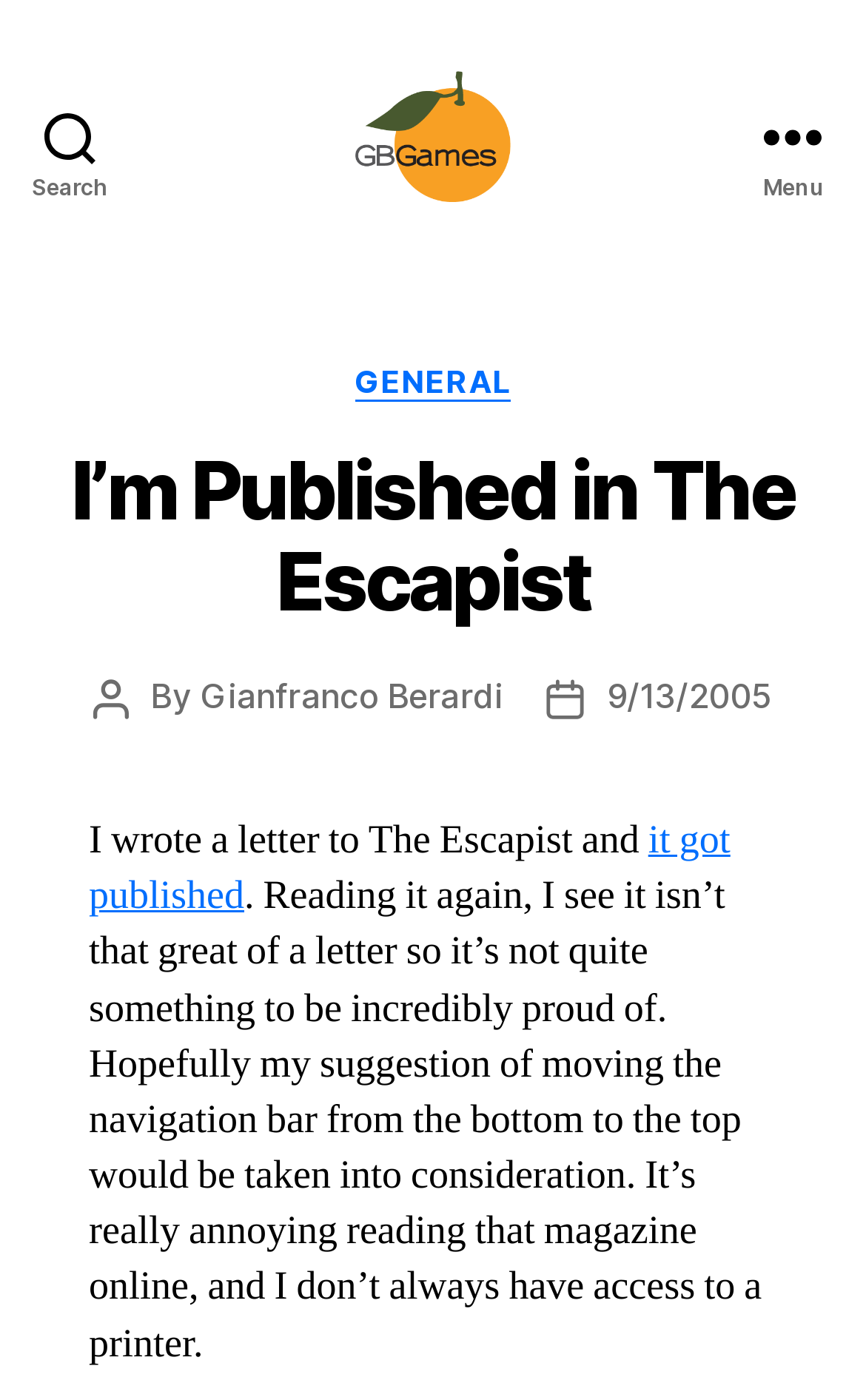Is the navigation bar at the top or bottom?
Look at the screenshot and provide an in-depth answer.

I found a text that mentions 'moving the navigation bar from the bottom to the top' which implies that the navigation bar is currently at the bottom.